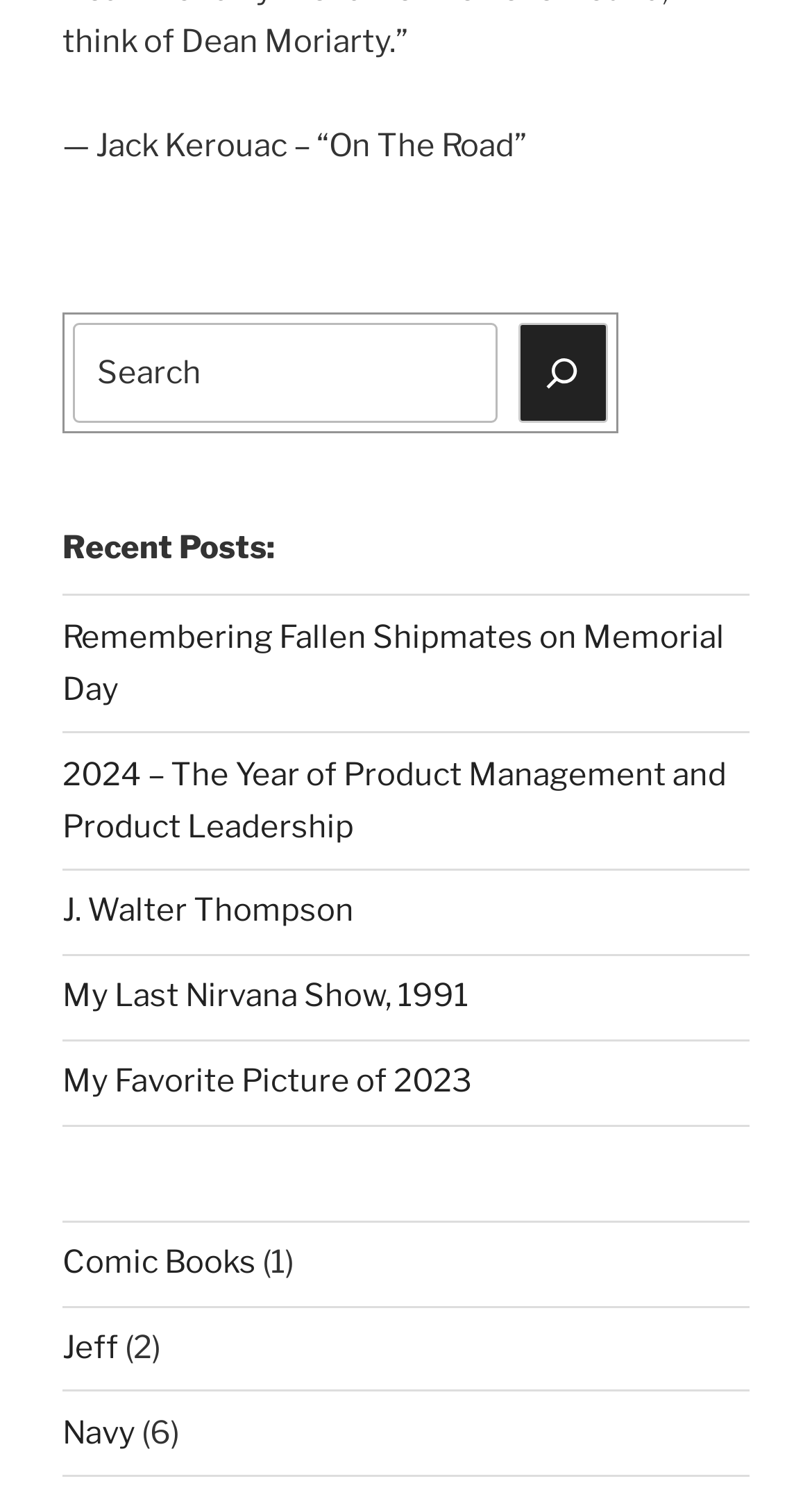Give a one-word or phrase response to the following question: What is the category of the first link?

Recent Posts